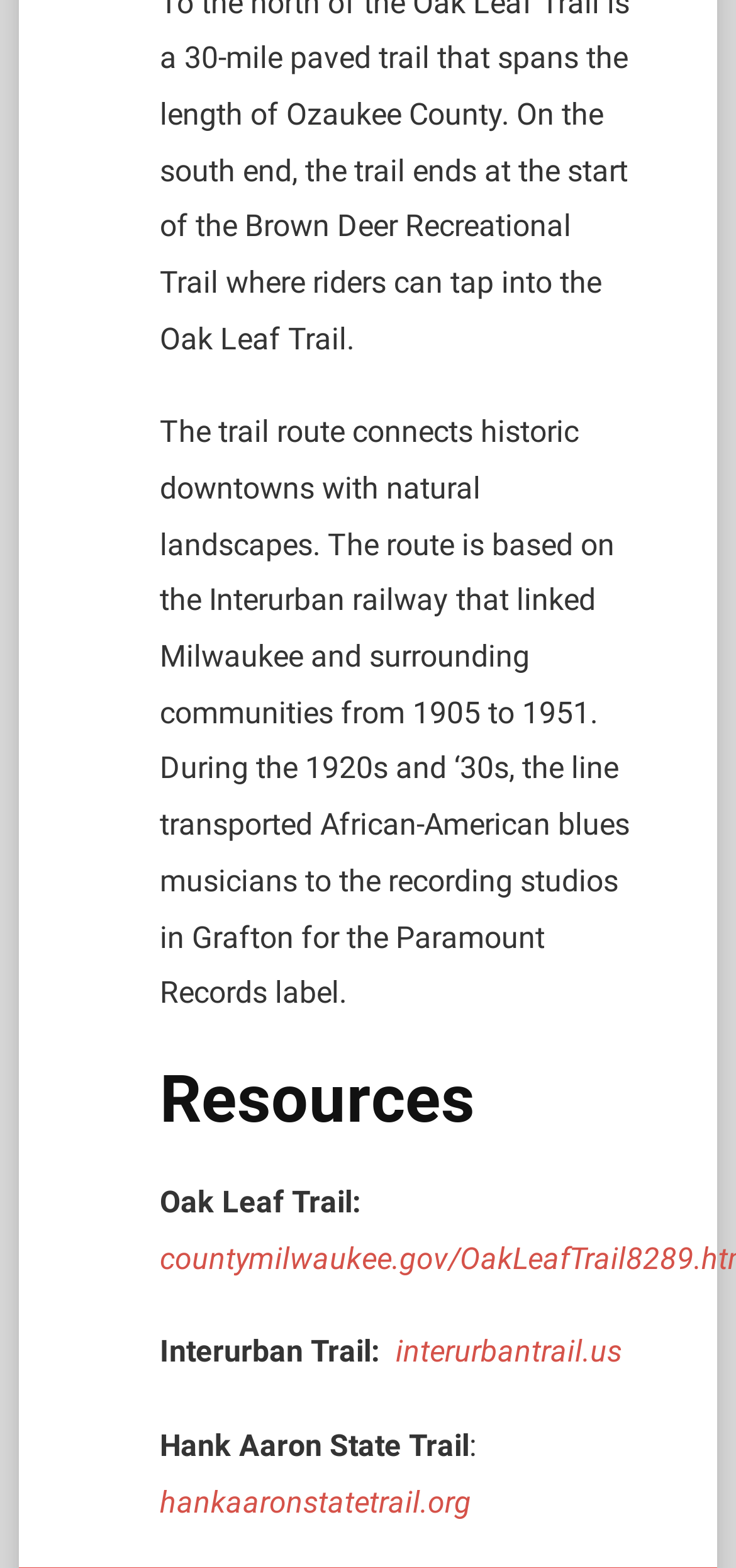What is the name of the state trail mentioned on the webpage?
From the details in the image, provide a complete and detailed answer to the question.

The webpage lists the Hank Aaron State Trail as one of the resources, and provides a link to its website.